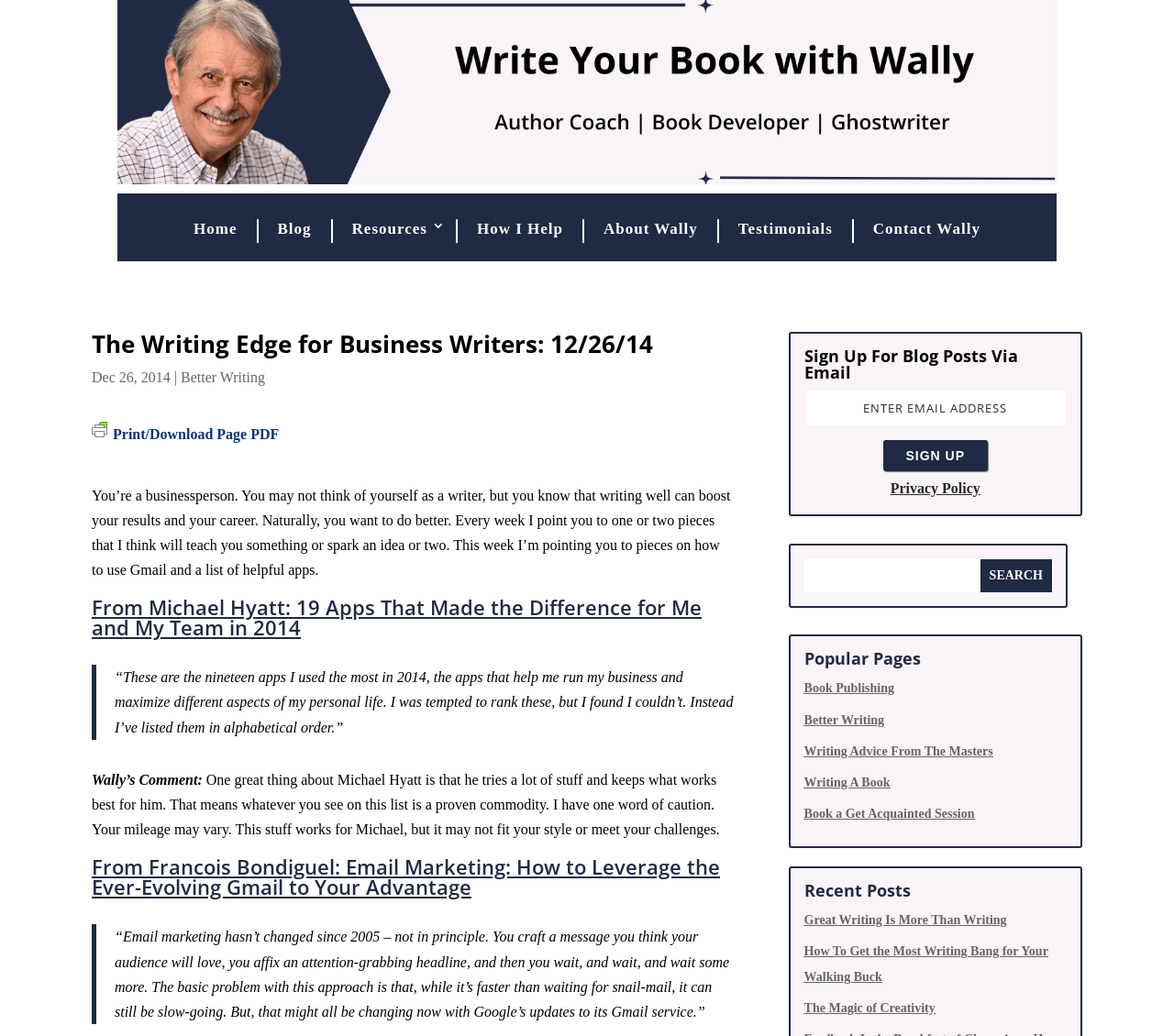What type of content is listed under 'Popular Pages'?
Answer the question with a single word or phrase derived from the image.

Writing-related topics